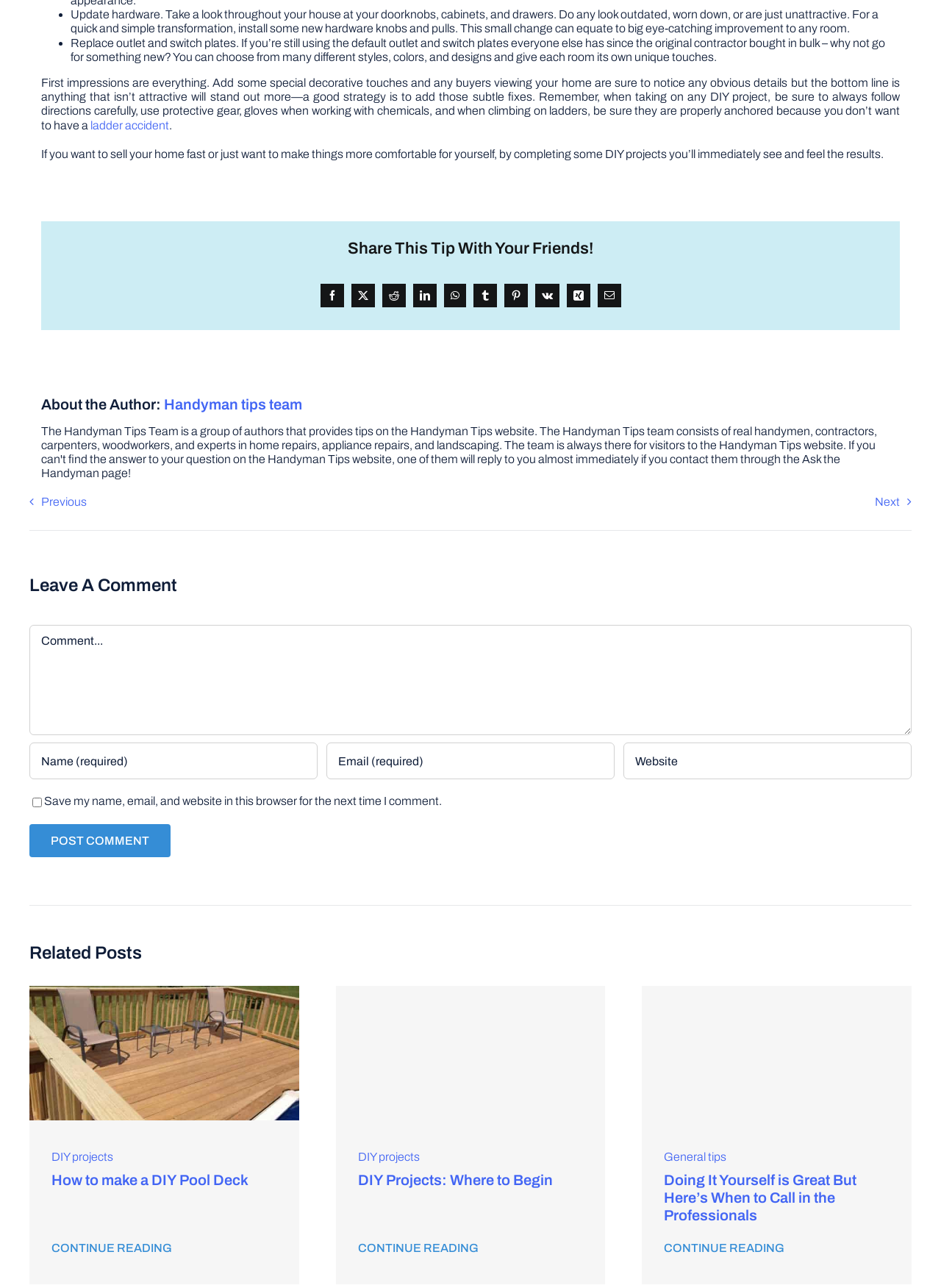Please indicate the bounding box coordinates for the clickable area to complete the following task: "Go to ABOUT US page". The coordinates should be specified as four float numbers between 0 and 1, i.e., [left, top, right, bottom].

None